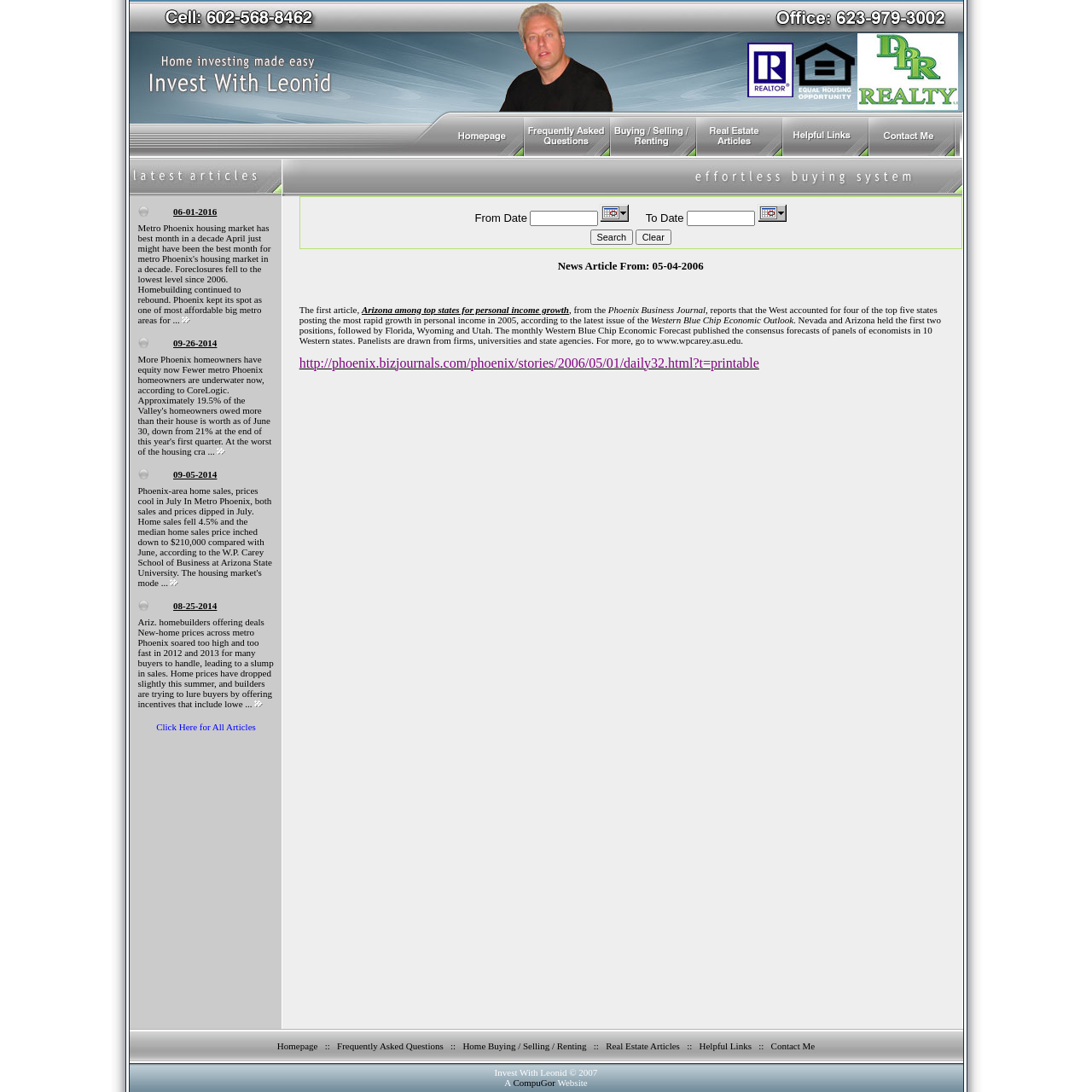Locate the bounding box coordinates of the area to click to fulfill this instruction: "Learn more about Ariz. homebuilders offering deals". The bounding box should be presented as four float numbers between 0 and 1, in the order [left, top, right, bottom].

[0.126, 0.565, 0.251, 0.649]